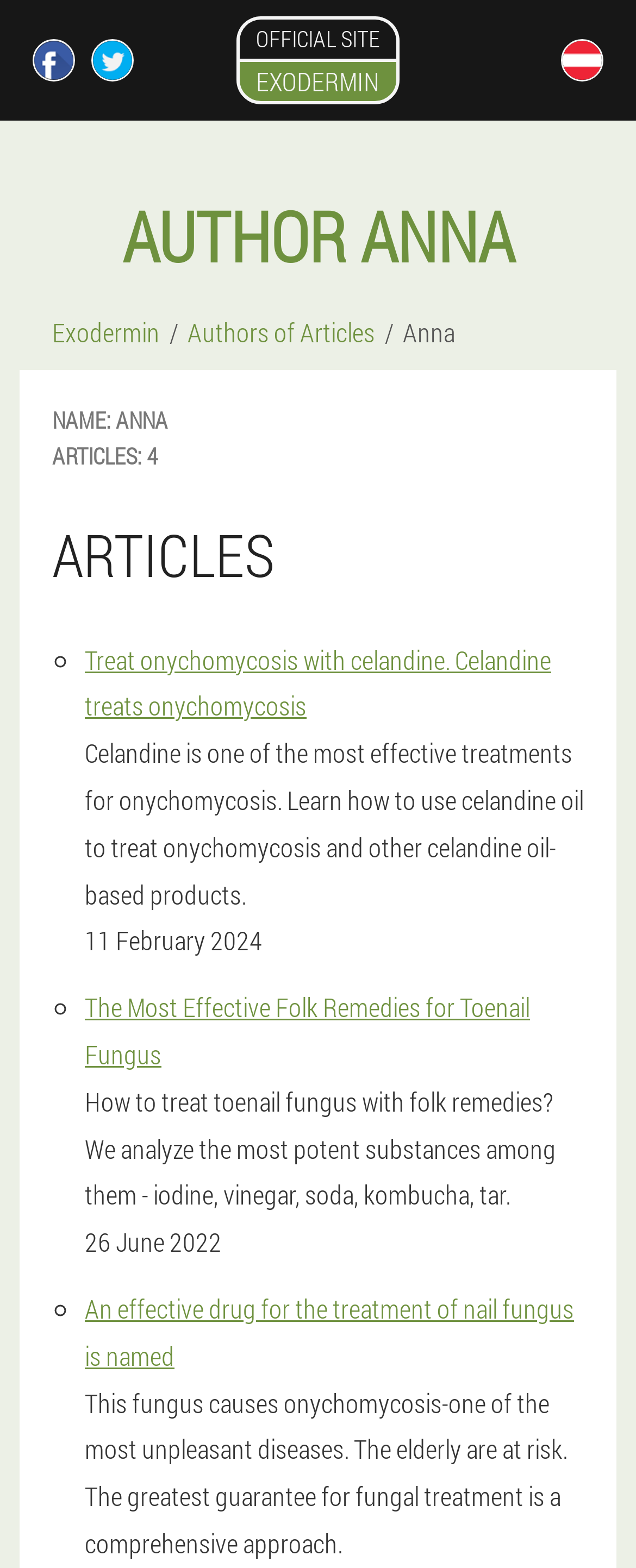Please give a one-word or short phrase response to the following question: 
How many articles are listed?

4